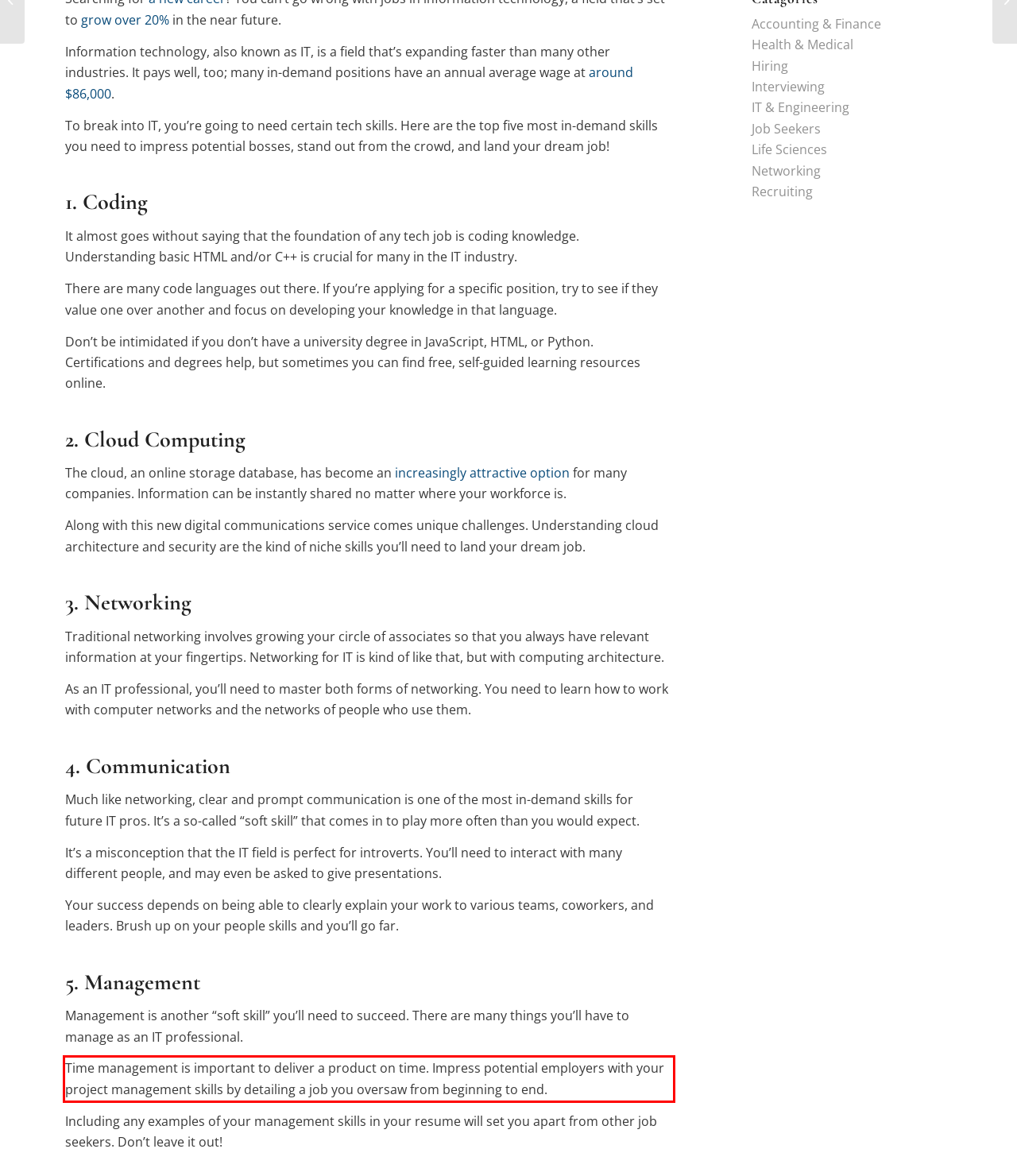From the given screenshot of a webpage, identify the red bounding box and extract the text content within it.

Time management is important to deliver a product on time. Impress potential employers with your project management skills by detailing a job you oversaw from beginning to end.